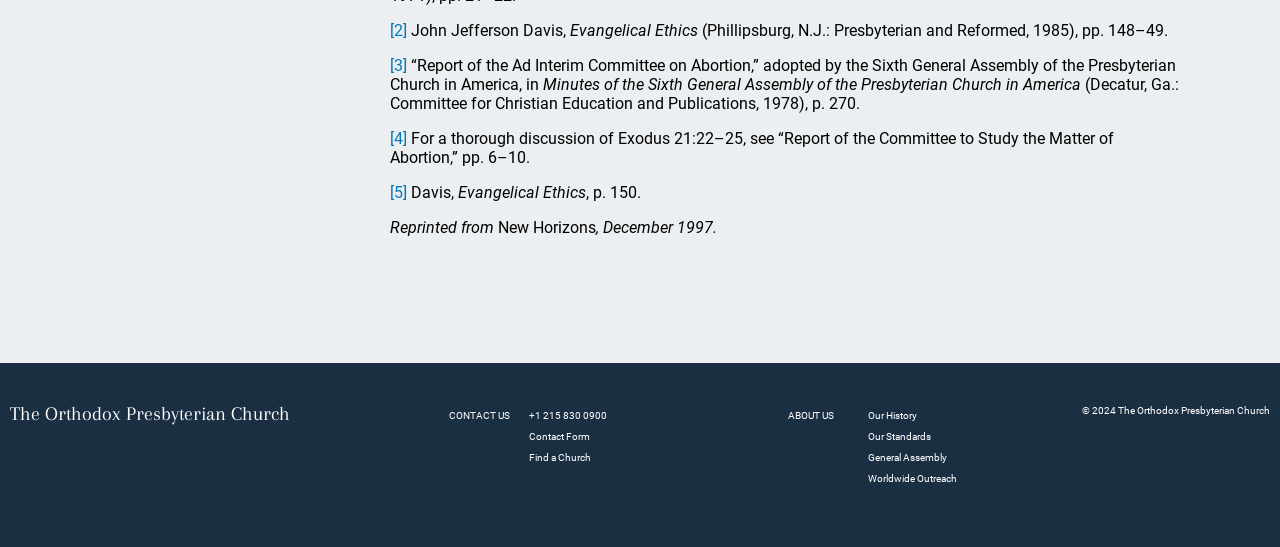Identify the bounding box coordinates for the UI element described as follows: The Orthodox Presbyterian Church. Use the format (top-left x, top-left y, bottom-right x, bottom-right y) and ensure all values are floating point numbers between 0 and 1.

[0.008, 0.737, 0.227, 0.777]